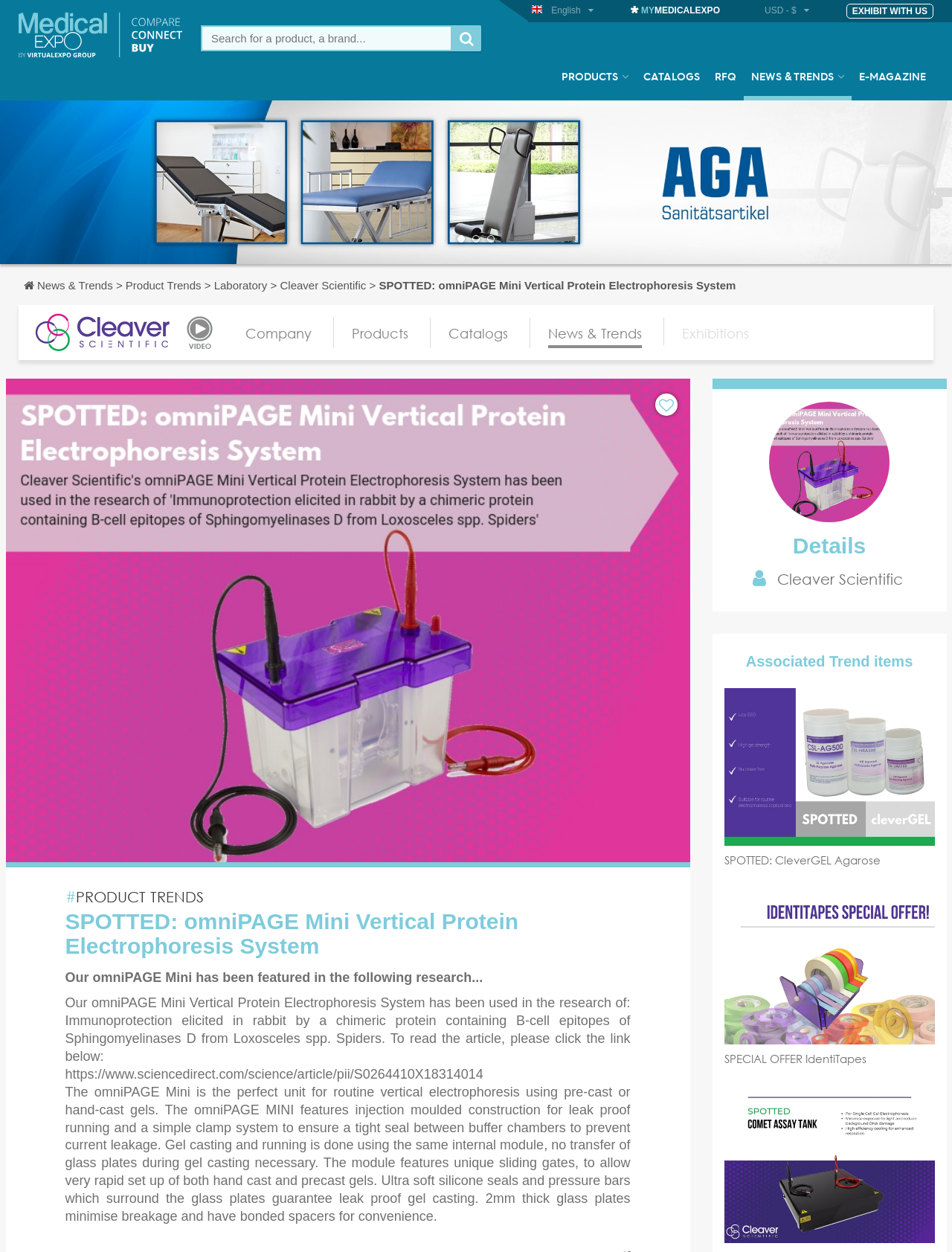Please identify the bounding box coordinates of the clickable area that will allow you to execute the instruction: "Compare products".

[0.401, 0.768, 0.44, 0.776]